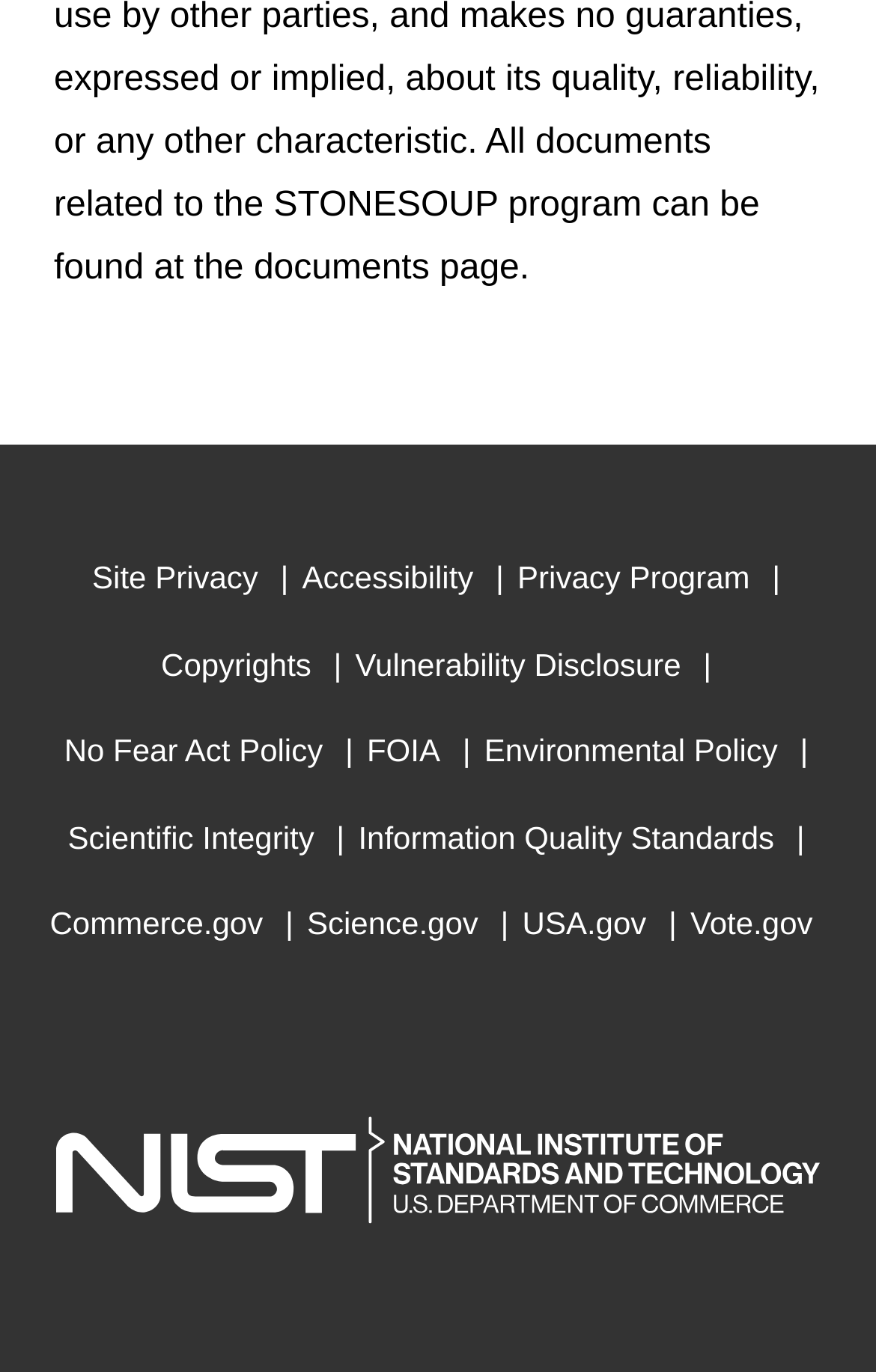Given the element description "Accessibility", identify the bounding box of the corresponding UI element.

[0.345, 0.39, 0.54, 0.453]